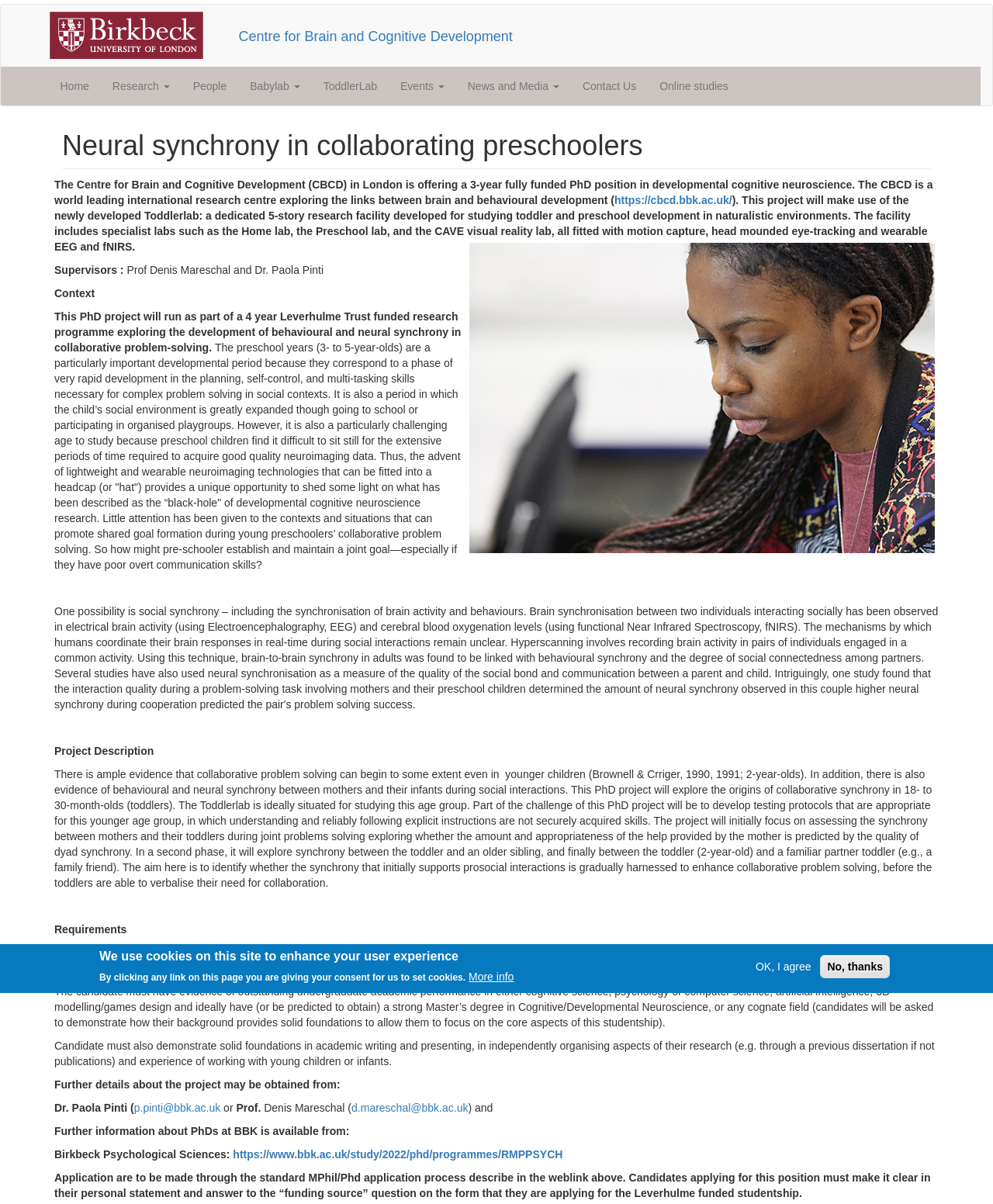Answer succinctly with a single word or phrase:
What is the age range of the children involved in the PhD project?

18- to 30-month-olds